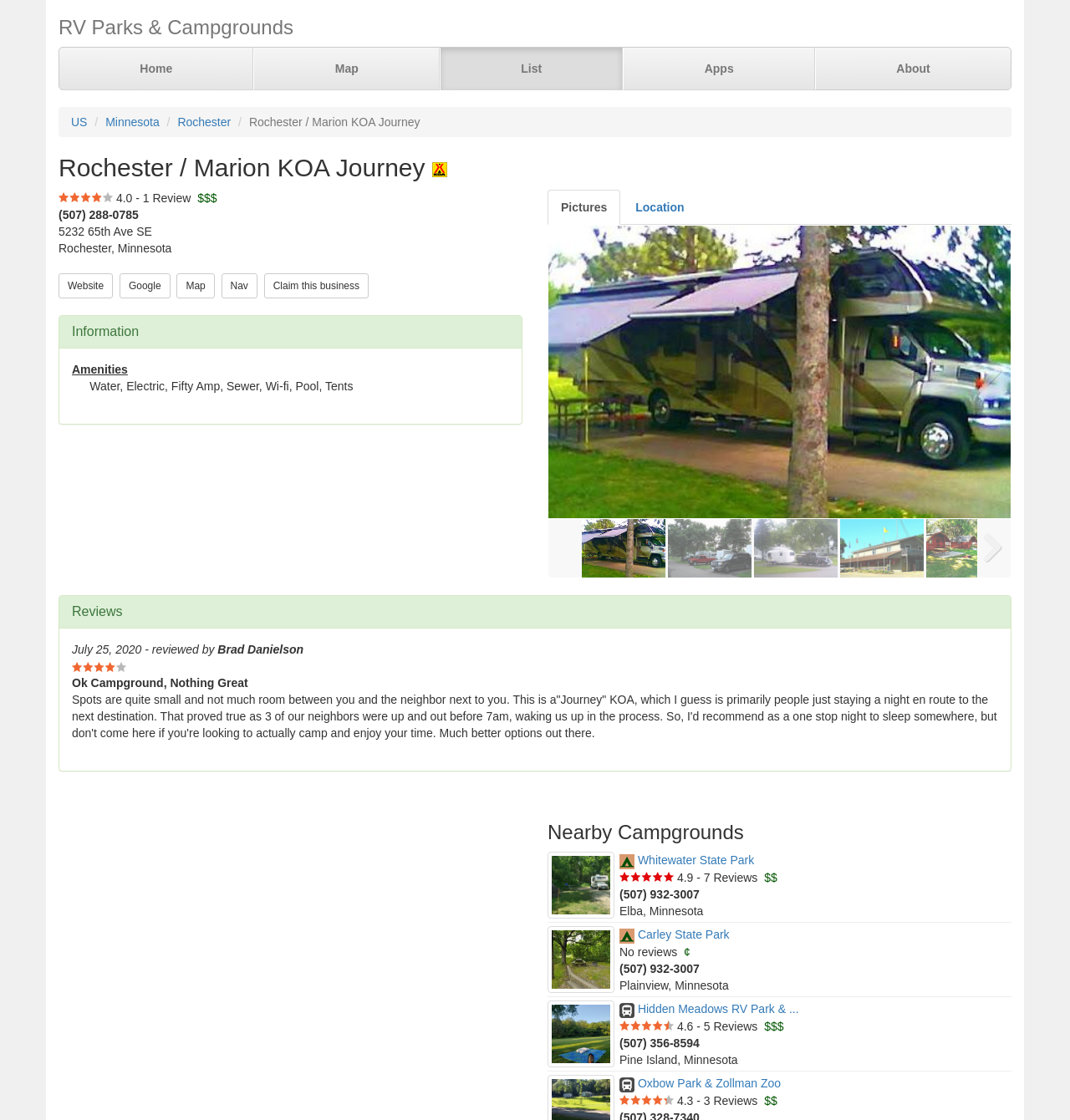Please specify the bounding box coordinates of the area that should be clicked to accomplish the following instruction: "Click on the 'Claim this business' button". The coordinates should consist of four float numbers between 0 and 1, i.e., [left, top, right, bottom].

[0.247, 0.244, 0.345, 0.267]